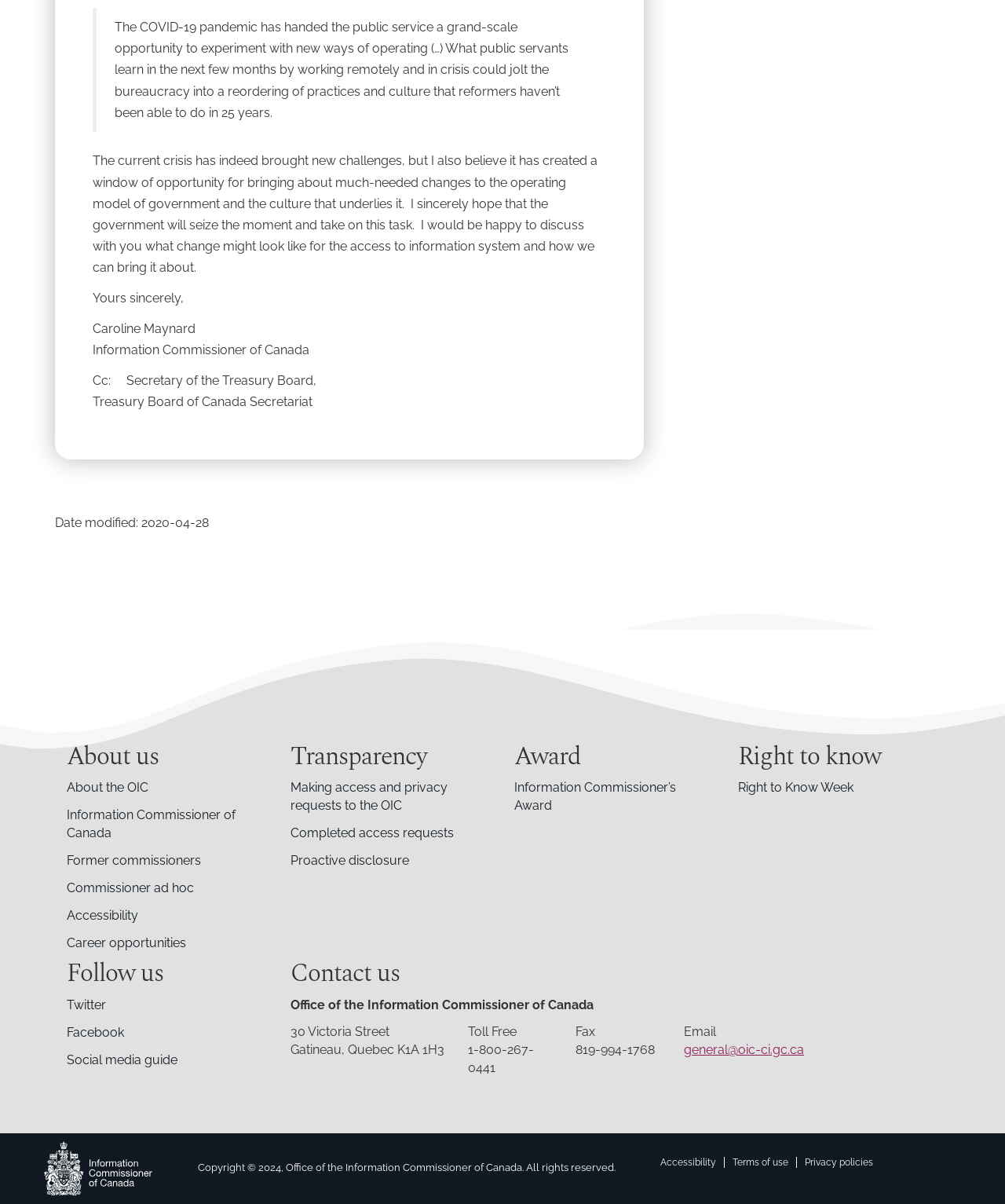Locate the bounding box coordinates of the element that should be clicked to fulfill the instruction: "Click on 'Al Baleed Resort Salalah by Anantara' link".

None